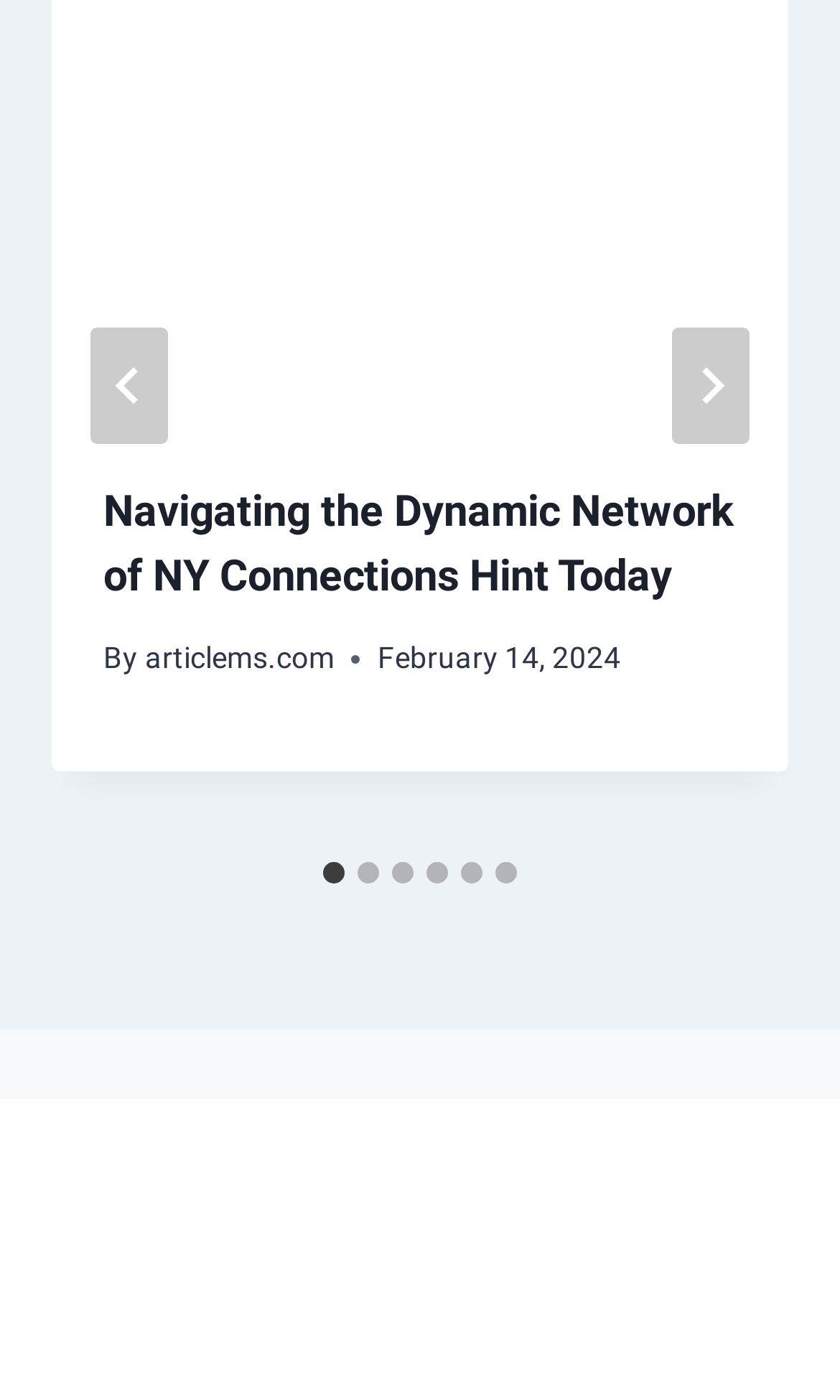Please determine the bounding box coordinates for the element with the description: "aria-label="Next"".

[0.8, 0.234, 0.892, 0.317]